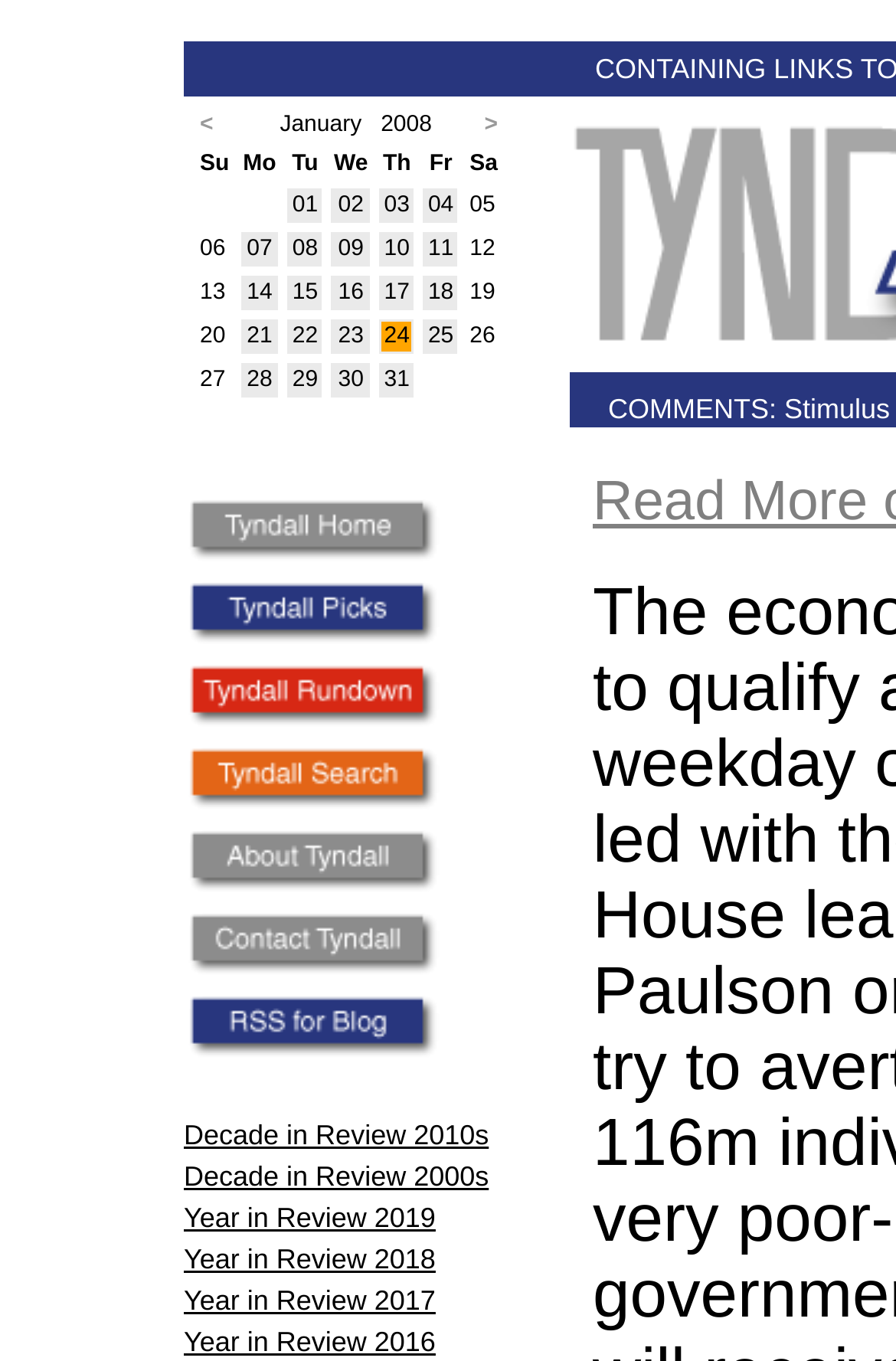Please determine the bounding box coordinates of the section I need to click to accomplish this instruction: "Click the link to January 2008".

[0.269, 0.081, 0.511, 0.103]